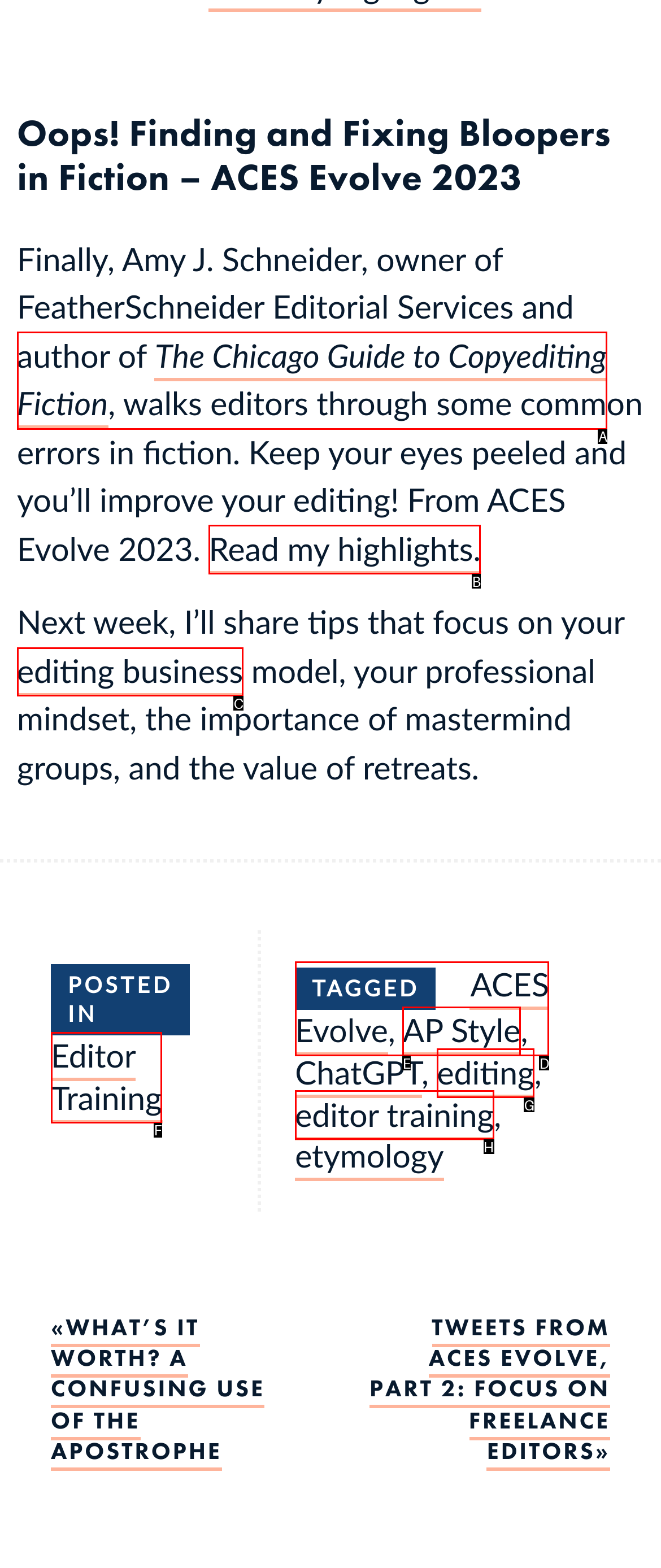Tell me which option I should click to complete the following task: Learn more about editing business Answer with the option's letter from the given choices directly.

C